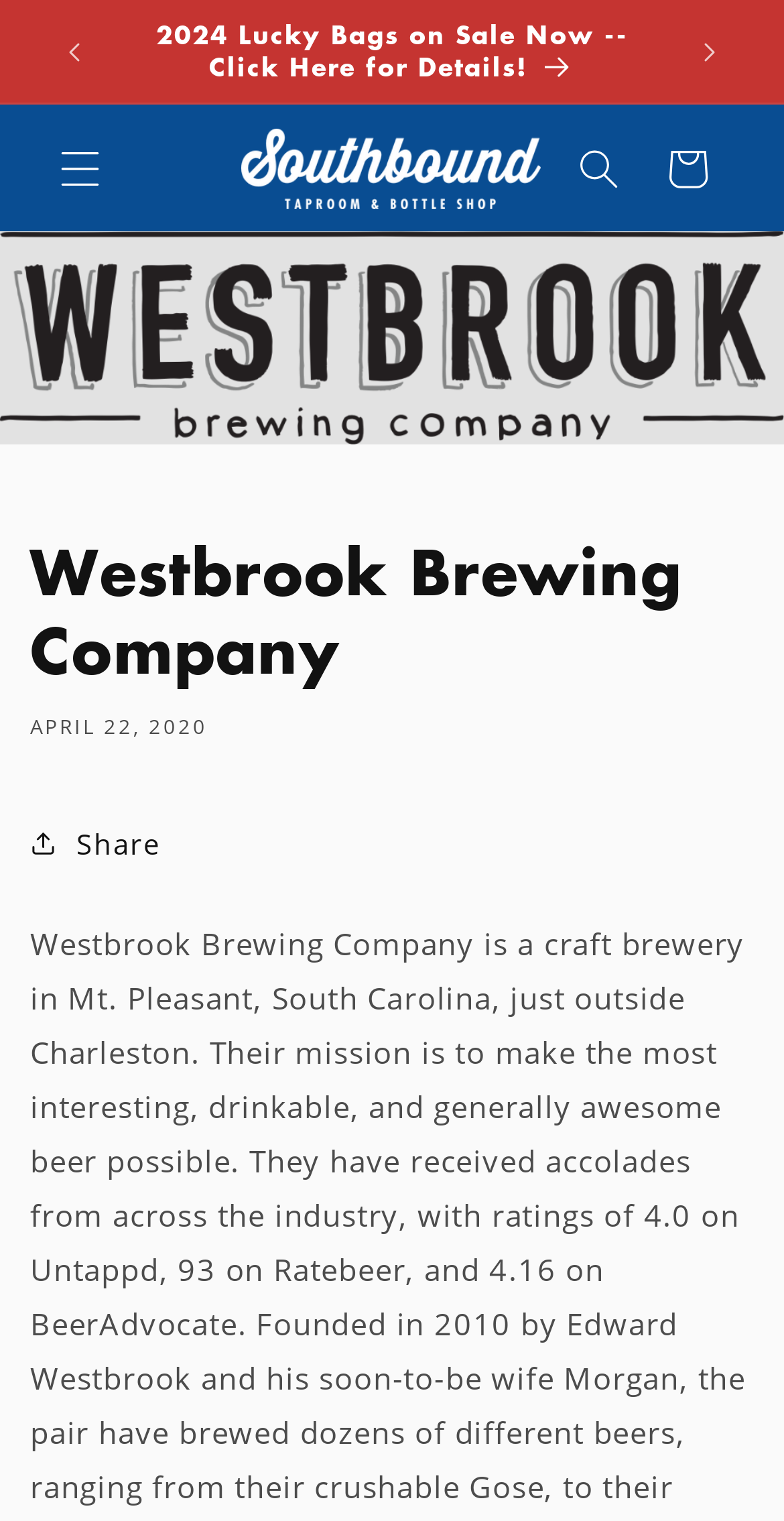What is the current date displayed on the webpage?
Can you provide a detailed and comprehensive answer to the question?

I determined the answer by looking at the time element within the header section, which displays the date 'APRIL 22, 2020'.